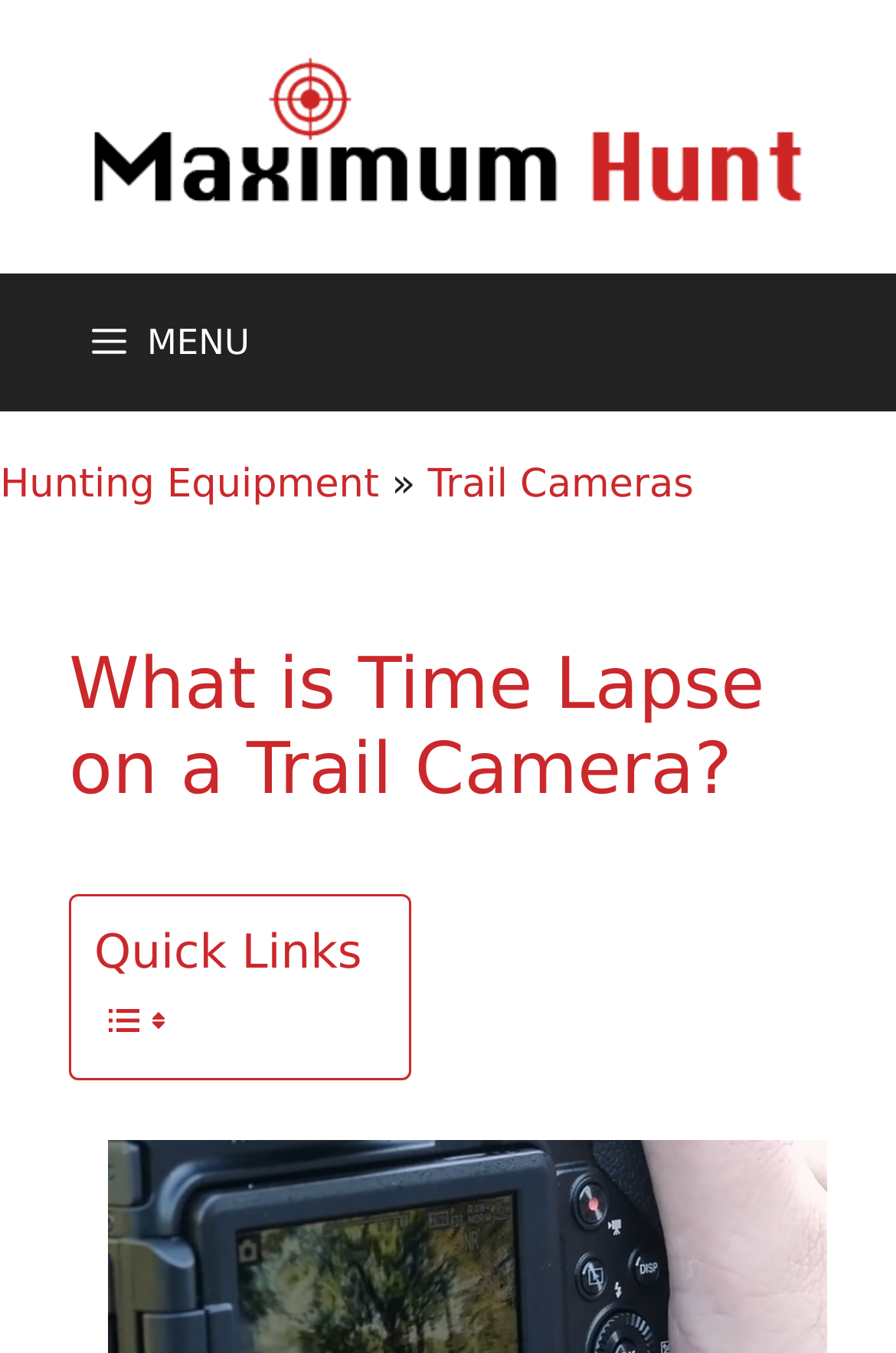What is the main topic of the webpage?
Provide a comprehensive and detailed answer to the question.

The main topic of the webpage is 'Time Lapse on a Trail Camera', which is indicated by the heading at the top of the content section.